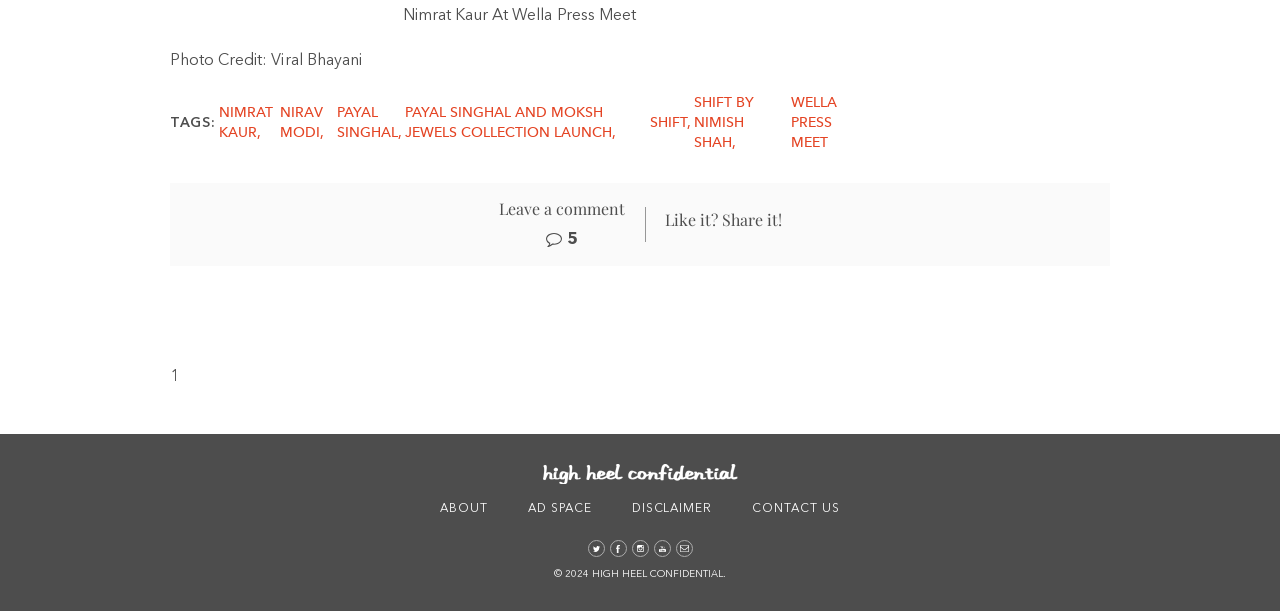Find the bounding box coordinates for the element that must be clicked to complete the instruction: "Click on the Twitter icon". The coordinates should be four float numbers between 0 and 1, indicated as [left, top, right, bottom].

[0.459, 0.884, 0.472, 0.912]